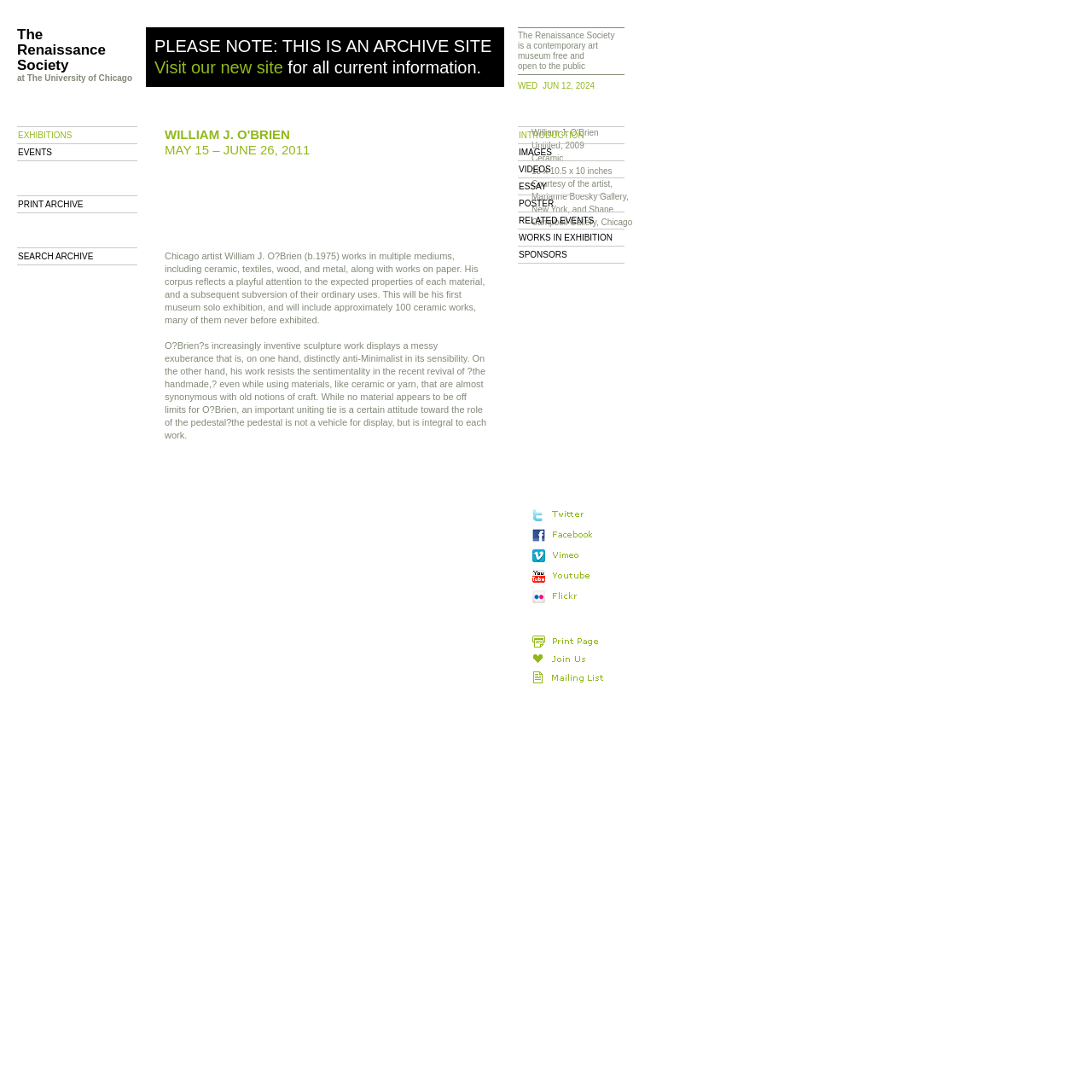Pinpoint the bounding box coordinates of the element that must be clicked to accomplish the following instruction: "Learn more about the artist". The coordinates should be in the format of four float numbers between 0 and 1, i.e., [left, top, right, bottom].

[0.126, 0.209, 0.487, 0.441]